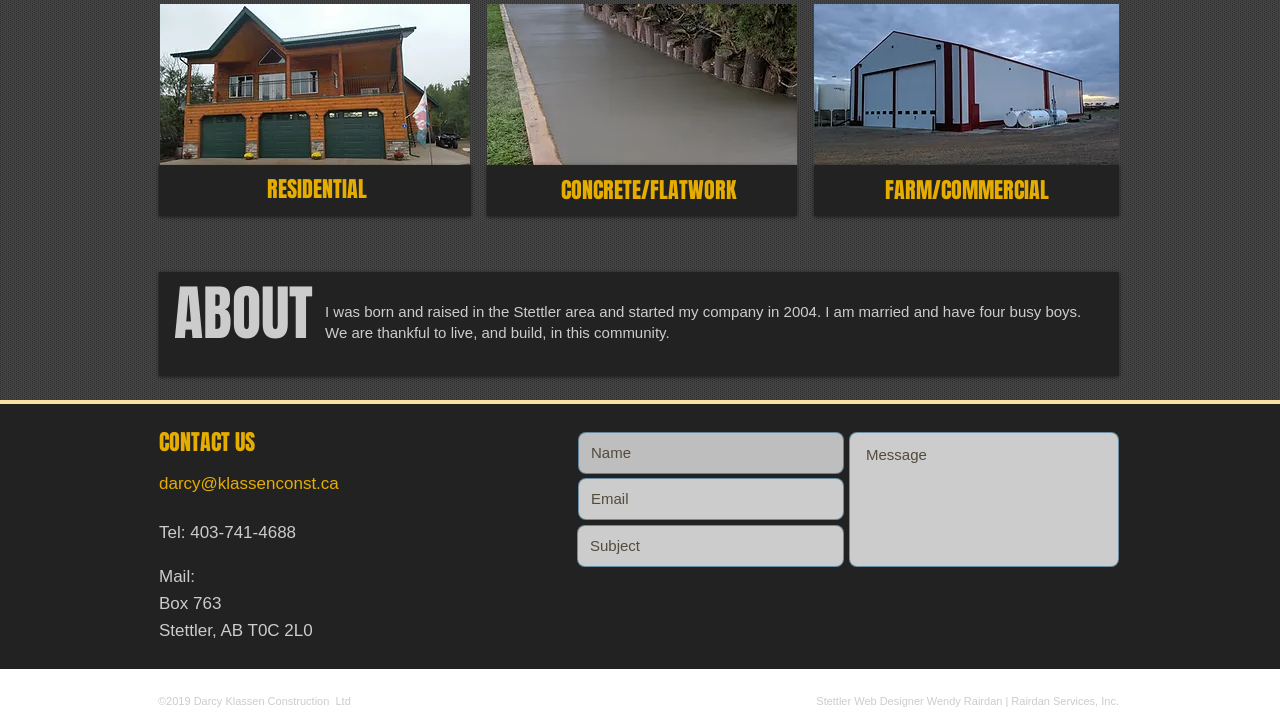Using the description "aria-label="Subject" name="phone" placeholder="Subject"", predict the bounding box of the relevant HTML element.

[0.451, 0.737, 0.659, 0.796]